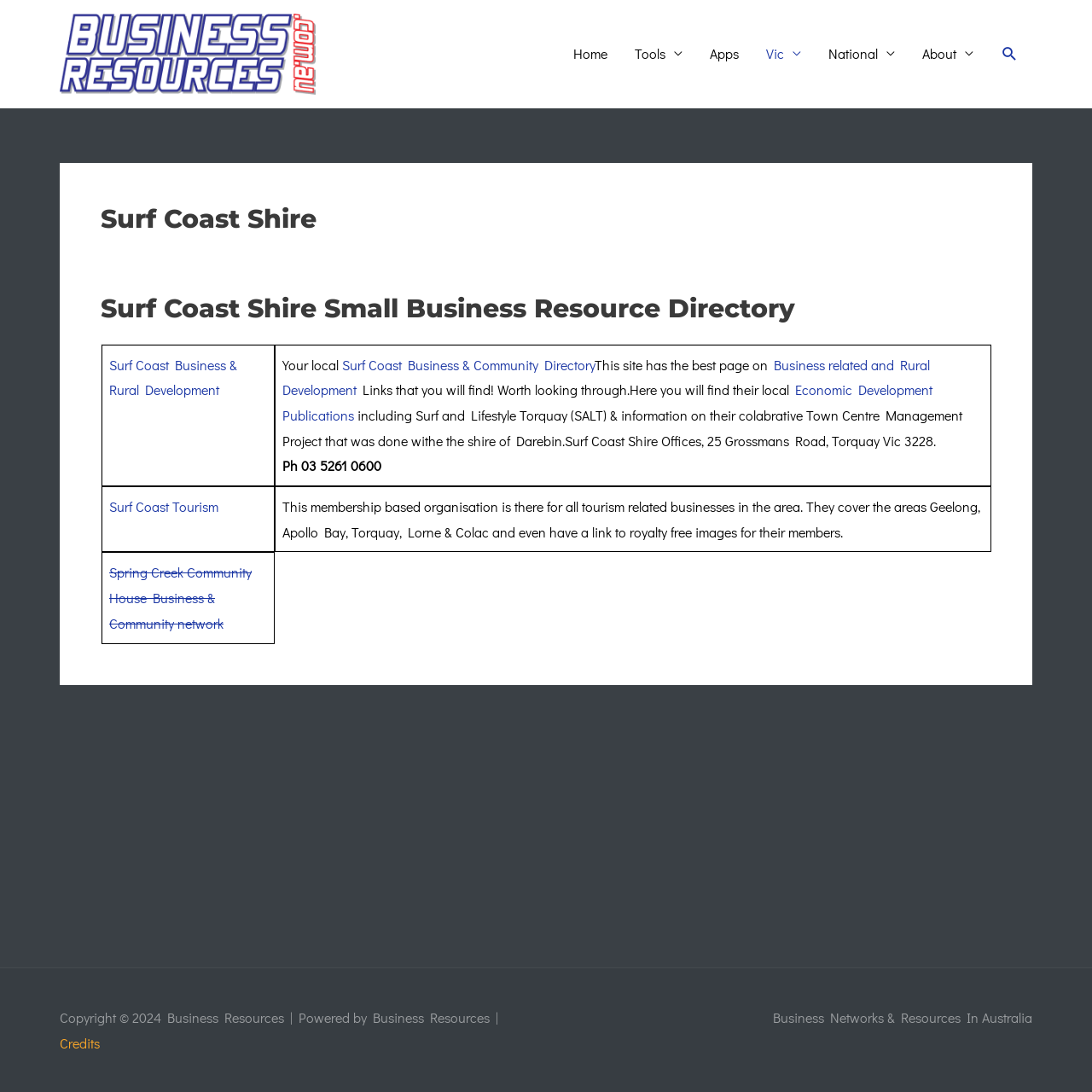Using the provided element description "Vic", determine the bounding box coordinates of the UI element.

[0.689, 0.024, 0.746, 0.074]